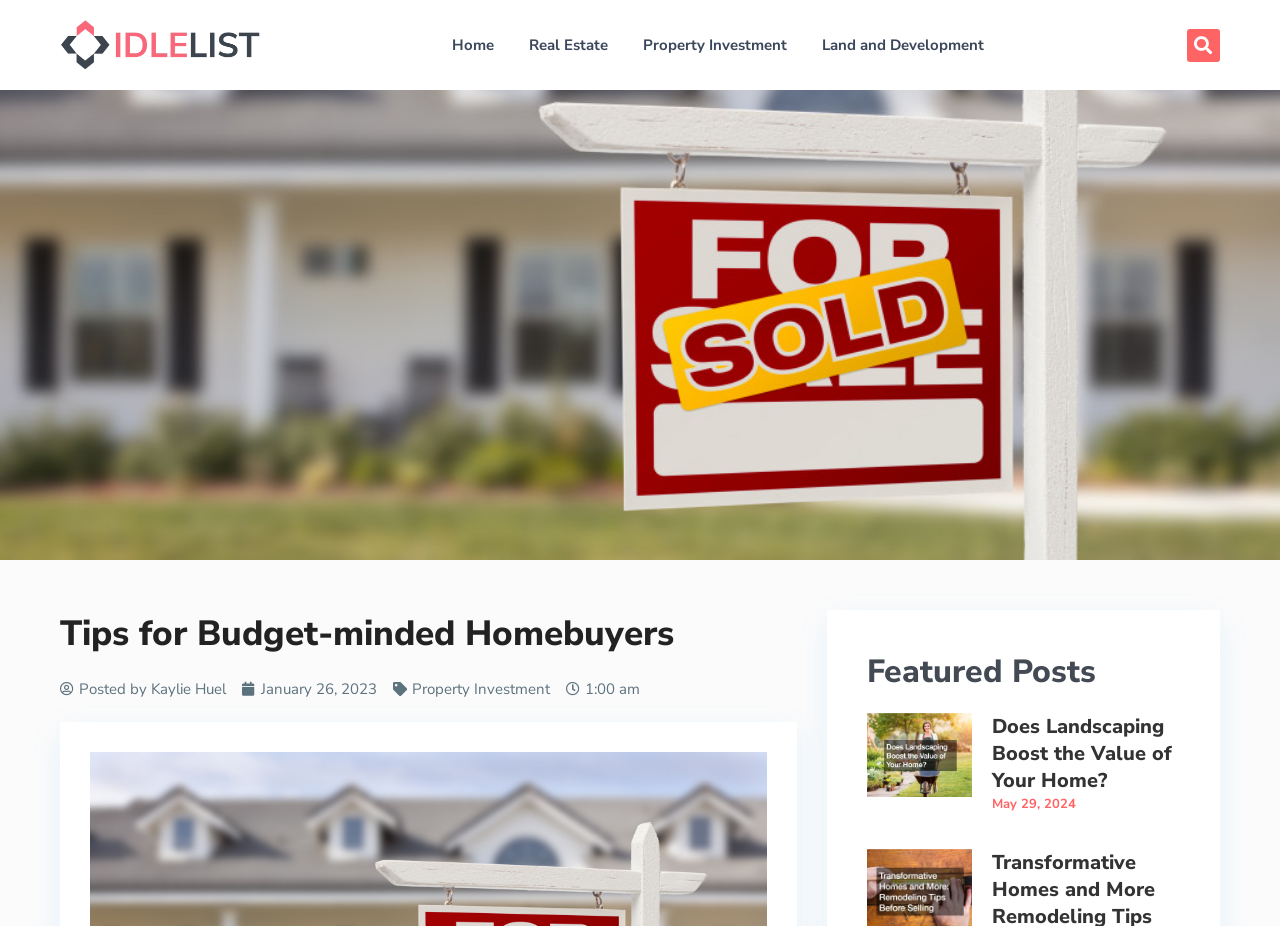Given the description of a UI element: "About Us", identify the bounding box coordinates of the matching element in the webpage screenshot.

None